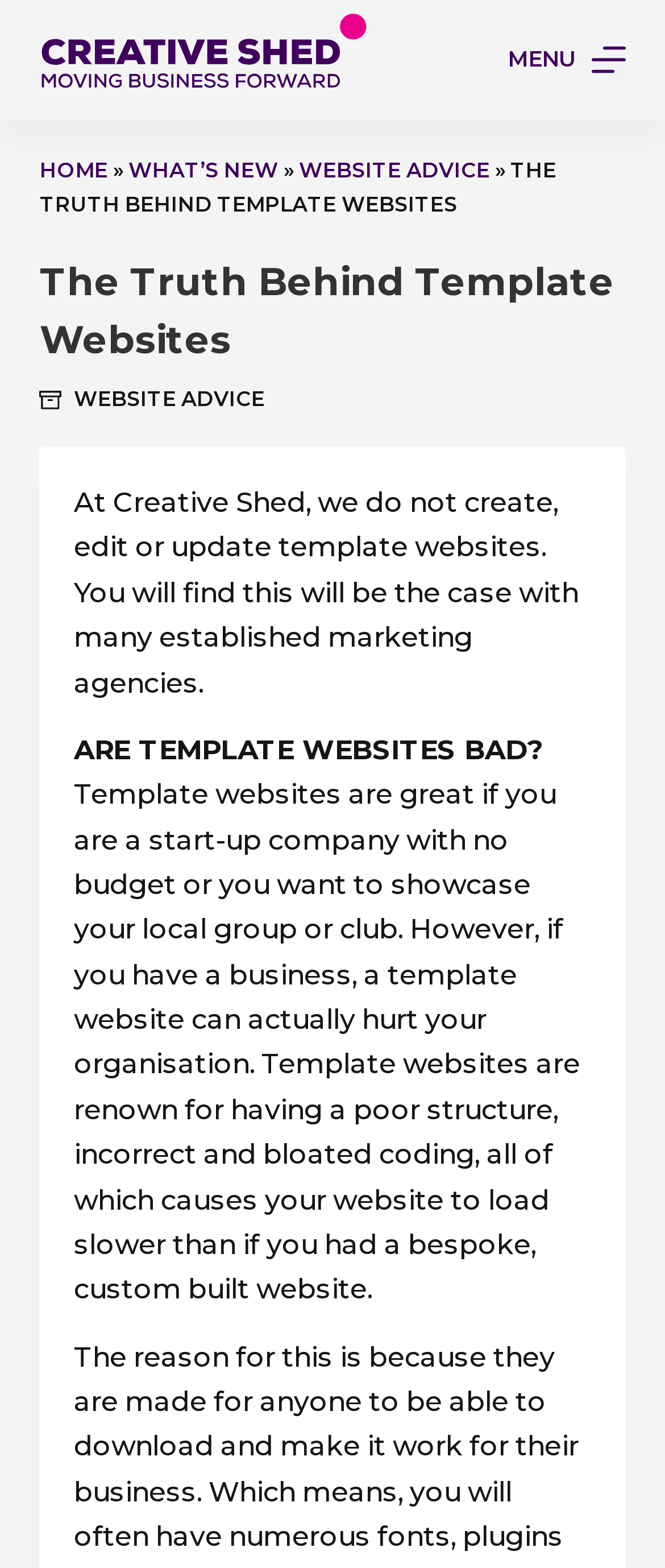Answer the question using only one word or a concise phrase: What is a drawback of template websites?

Slow loading